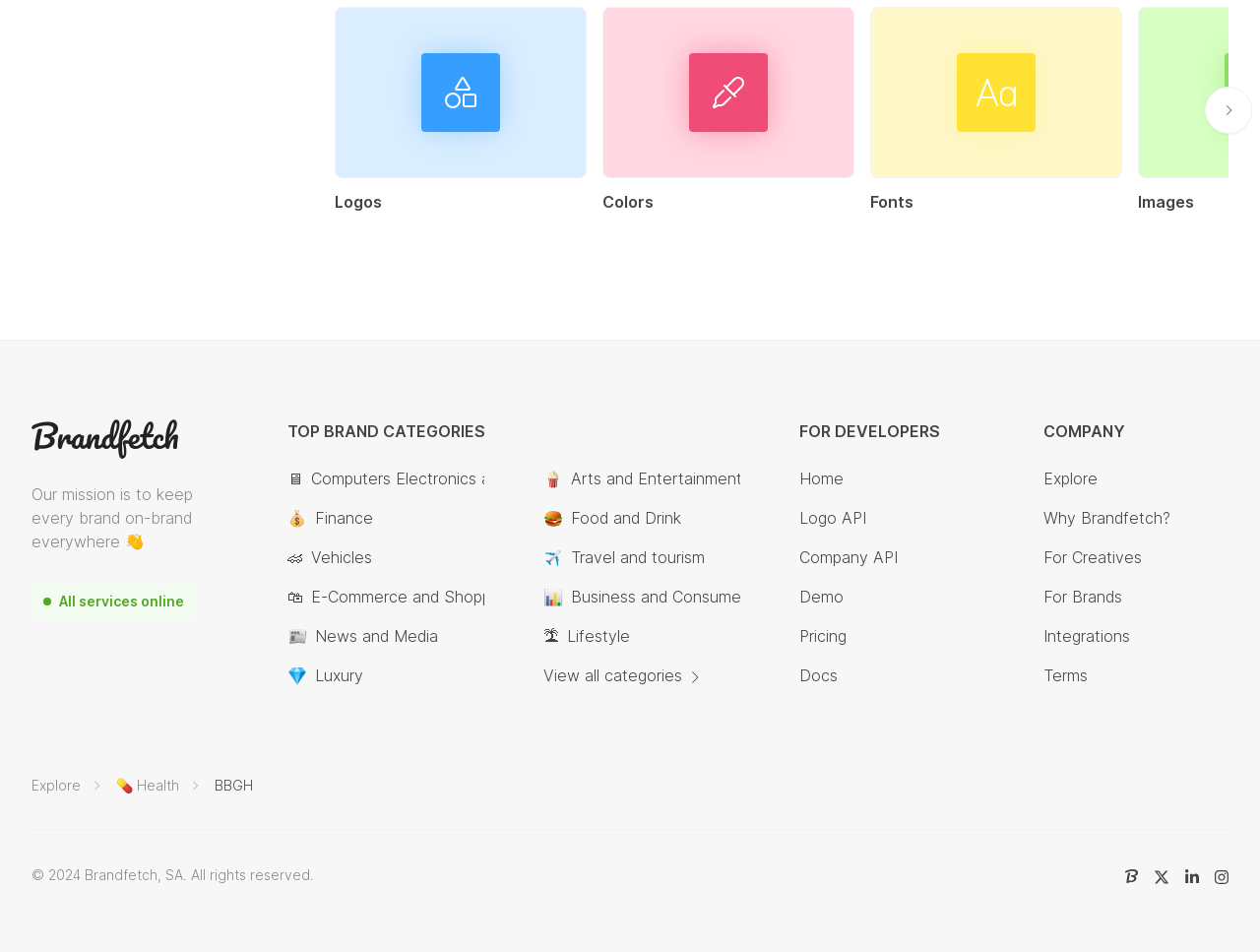Answer the question in one word or a short phrase:
What is the purpose of the 'FOR DEVELOPERS' section?

To provide resources for developers